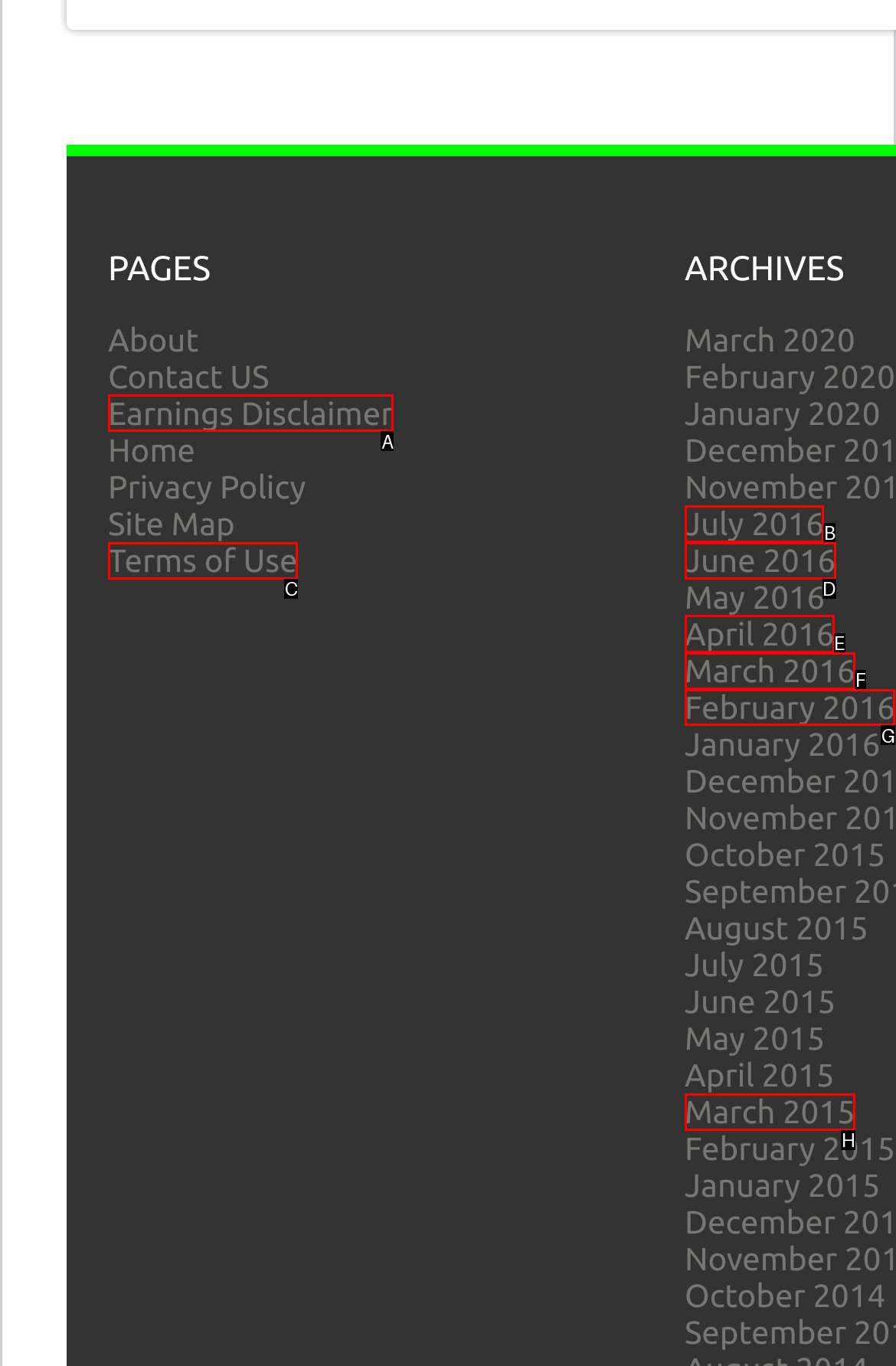Tell me which one HTML element you should click to complete the following task: Click on the Facebook share button
Answer with the option's letter from the given choices directly.

None